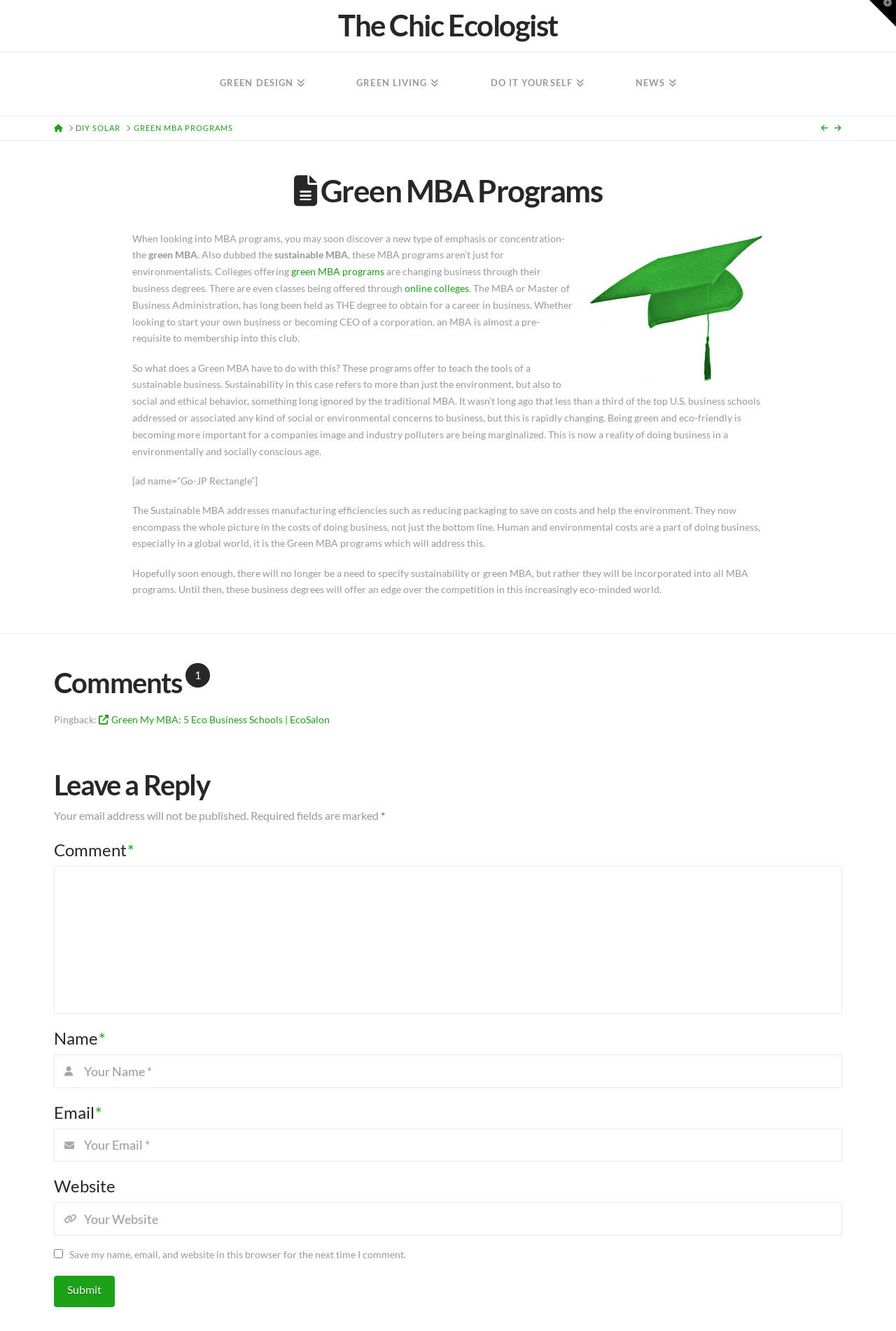Create an elaborate caption that covers all aspects of the webpage.

This webpage is about Green MBA programs, which focus on sustainability and social responsibility in business. At the top, there are several links to related topics, including "The Chic Ecologist", "GREEN DESIGN", "GREEN LIVING", "DO IT YOURSELF", and "NEWS". Below these links, there is a breadcrumb navigation menu with links to "HOME", "DIY SOLAR", and "GREEN MBA PROGRAMS".

The main content of the page is an article about Green MBA programs. The article starts with a heading "Green MBA Programs" and is accompanied by an image. The text explains that Green MBA programs are not just for environmentalists, but rather a new way of looking at business with an emphasis on sustainability. It discusses how these programs are changing the way business is done, incorporating social and environmental concerns into the traditional MBA curriculum.

The article is divided into several paragraphs, with links to "green MBA programs" and "online colleges" embedded in the text. There is also an advertisement in the middle of the article.

At the bottom of the page, there is a section for comments, with a heading "Comments 1" and a link to a related article "Green My MBA: 5 Eco Business Schools | EcoSalon". Below this, there is a form to leave a reply, with fields for name, email, website, and comment. There is also a checkbox to save the user's information for future comments and a submit button.